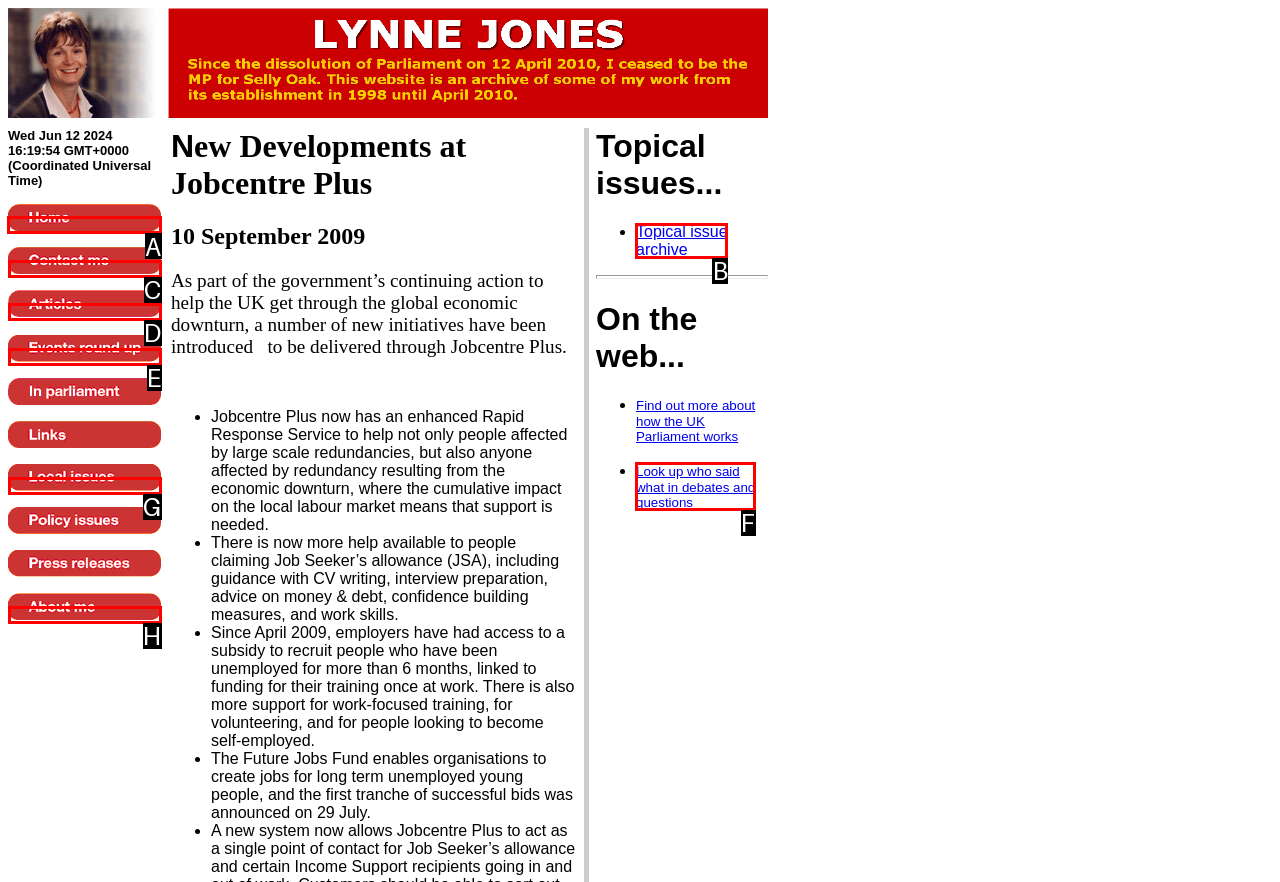Tell me the letter of the UI element I should click to accomplish the task: Click on Home based on the choices provided in the screenshot.

A